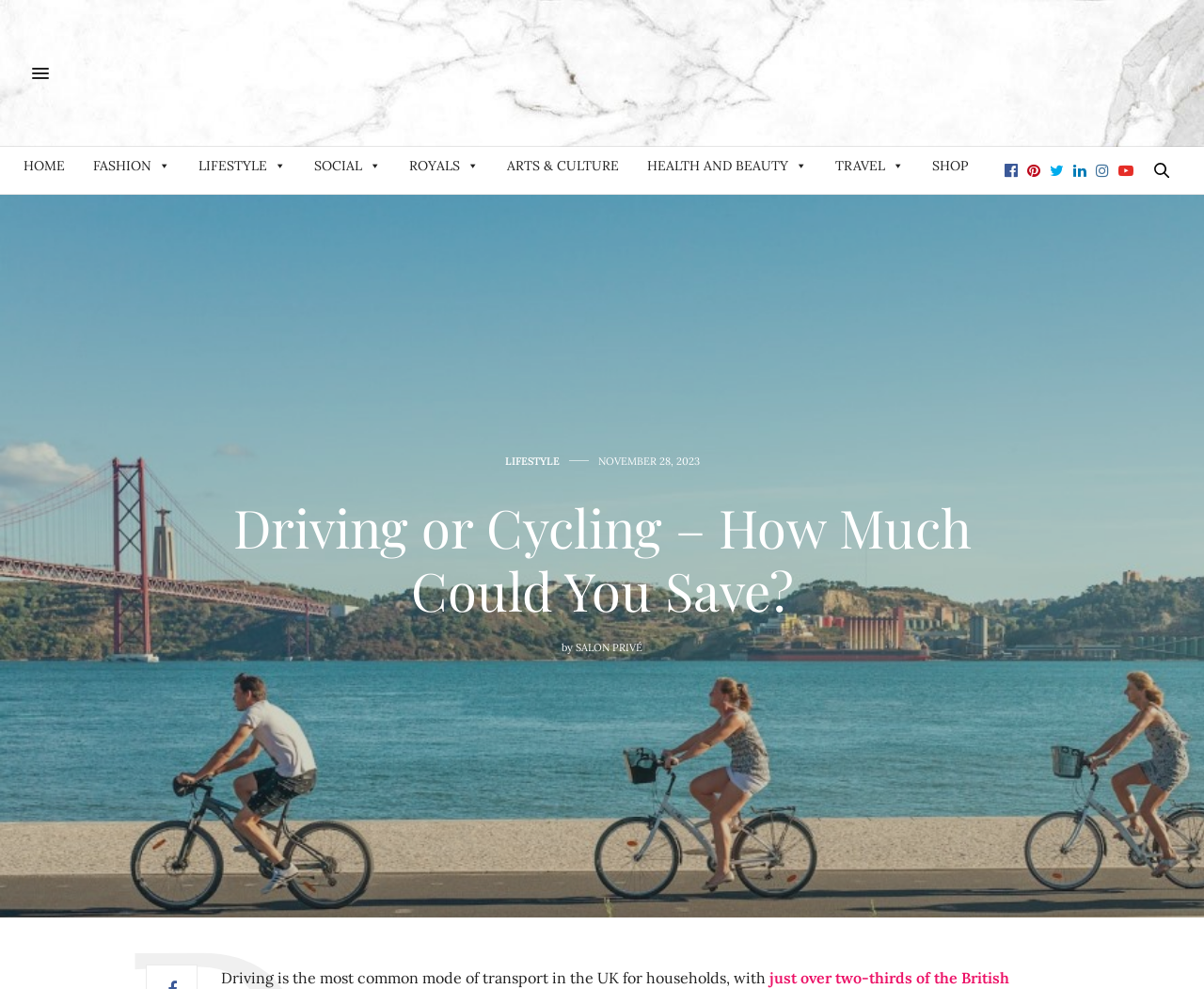What is the name of the magazine?
Carefully examine the image and provide a detailed answer to the question.

I found the image with the text 'Salon Prive Mag' which is likely the name of the magazine.